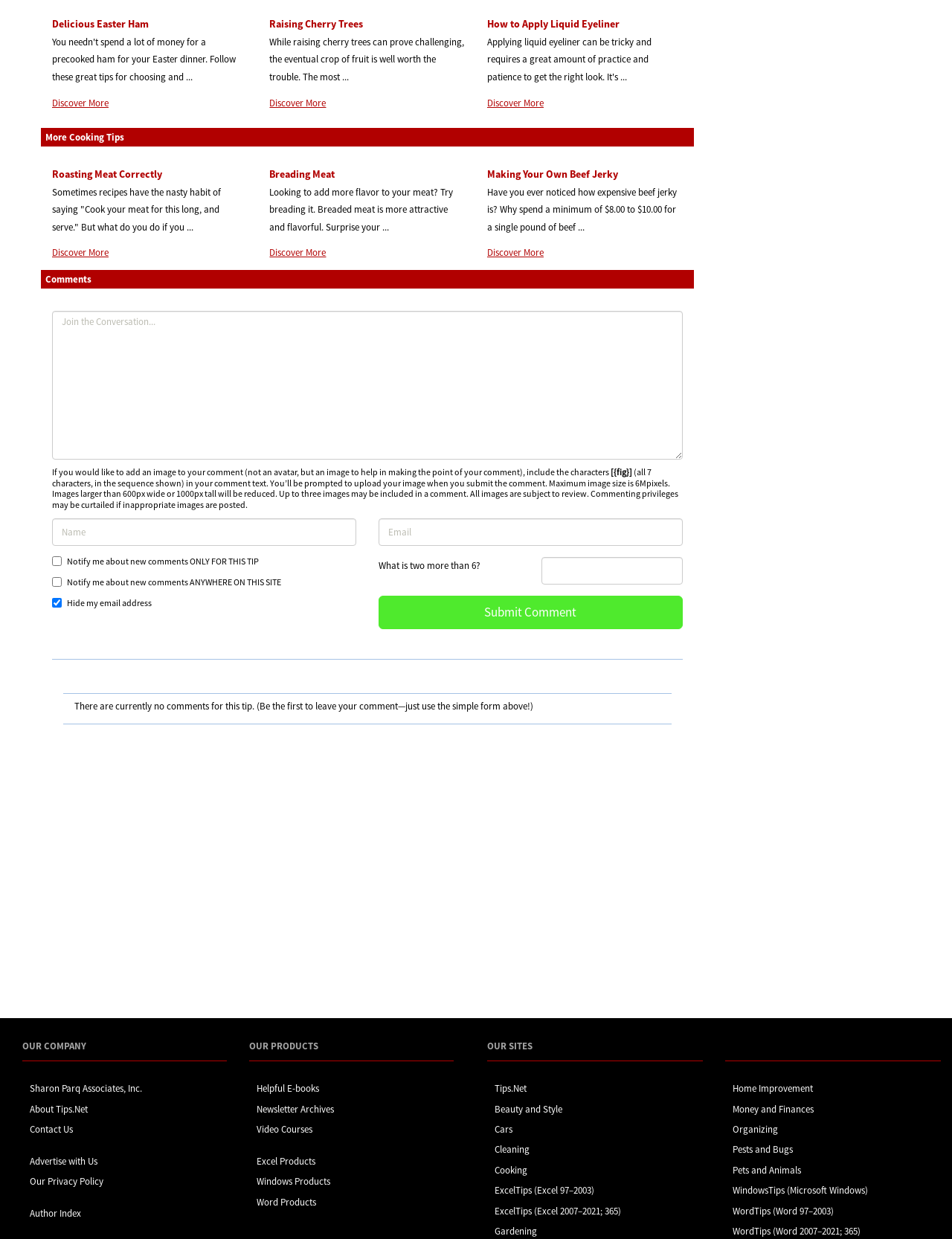Pinpoint the bounding box coordinates of the area that should be clicked to complete the following instruction: "Leave a comment". The coordinates must be given as four float numbers between 0 and 1, i.e., [left, top, right, bottom].

[0.055, 0.251, 0.717, 0.371]